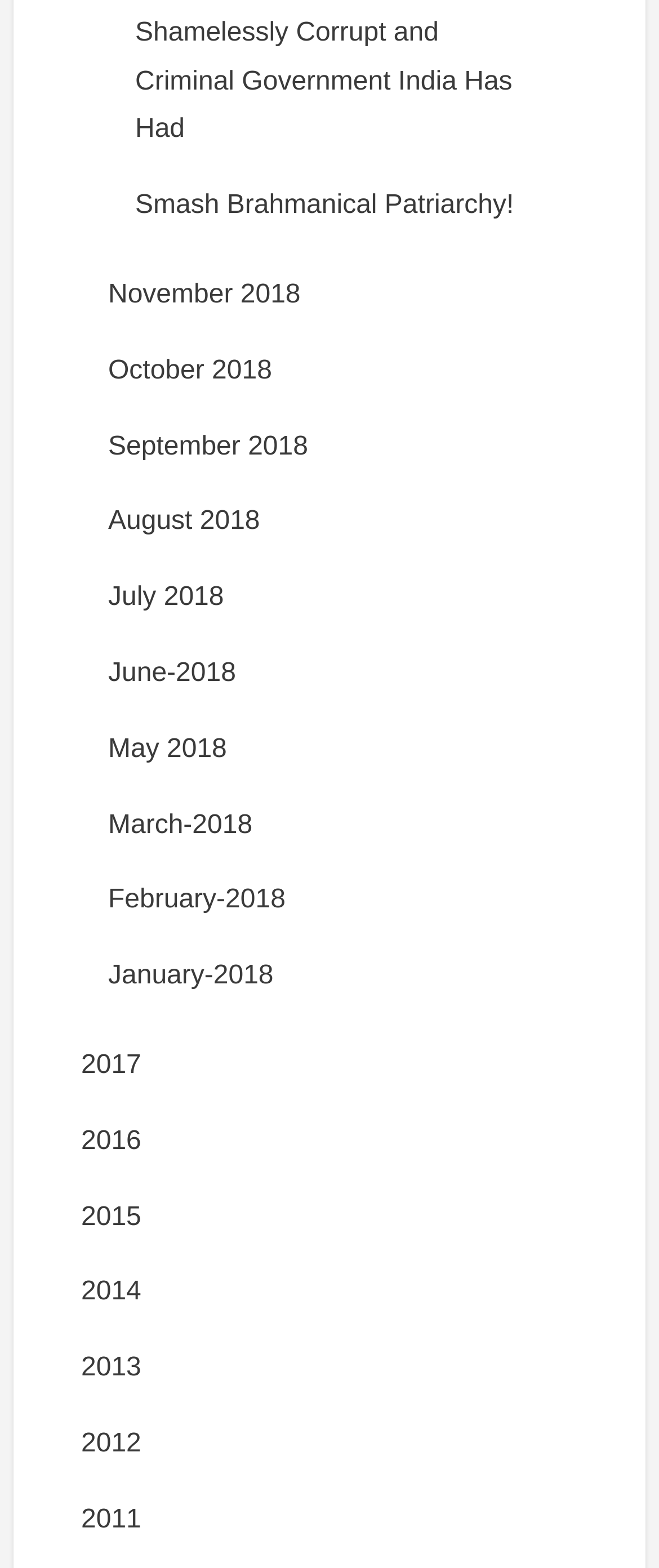What are the years listed on the webpage?
Give a one-word or short phrase answer based on the image.

2011-2017